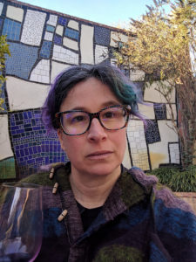Is the setting indoors or outdoors?
Look at the image and construct a detailed response to the question.

The presence of surrounding greenery in the image suggests that the setting is outdoors, which enhances the mood of appreciation for art and tranquility, and possibly links to the person's experiences and reflections during a visit to a cultural venue such as a museum.